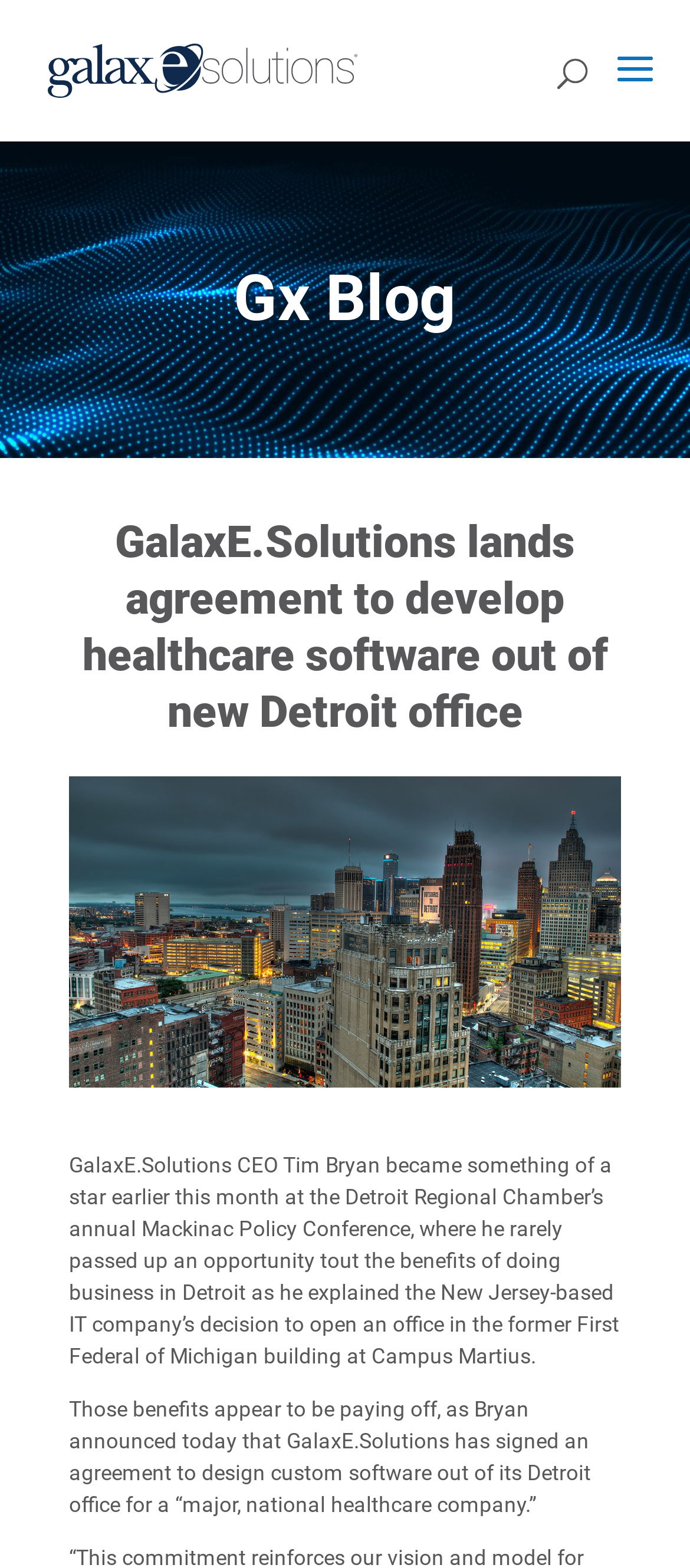Who is the CEO of GalaxE.Solutions?
Use the image to give a comprehensive and detailed response to the question.

I found the answer by reading the text content of the webpage, specifically the sentence 'GalaxE.Solutions CEO Tim Bryan became something of a star earlier this month...' which mentions the CEO's name as Tim Bryan.